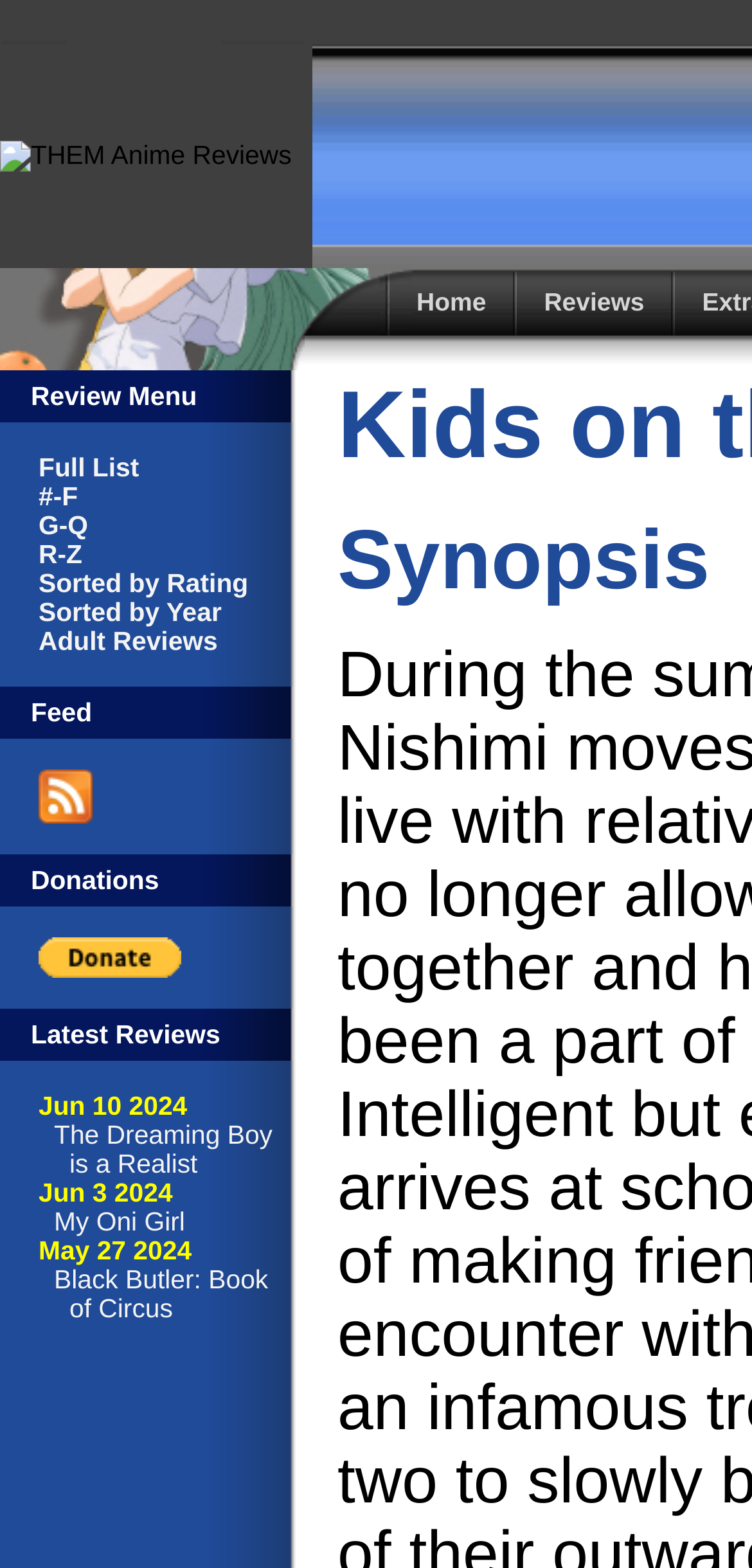Provide a brief response in the form of a single word or phrase:
What is the purpose of the 'Donations' section?

To accept PayPal donations